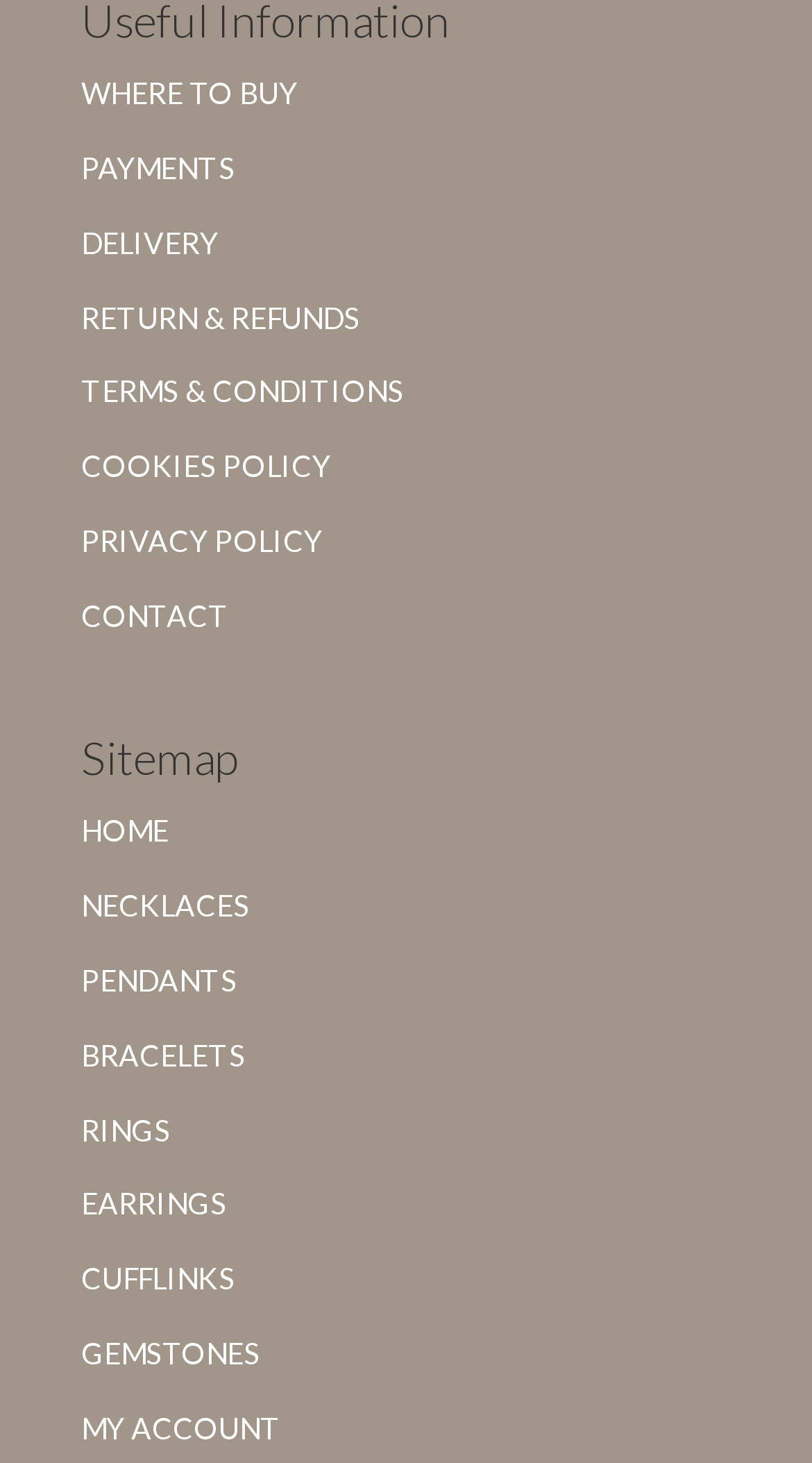What is the last link in the bottom navigation menu?
Answer the question with a single word or phrase derived from the image.

MY ACCOUNT